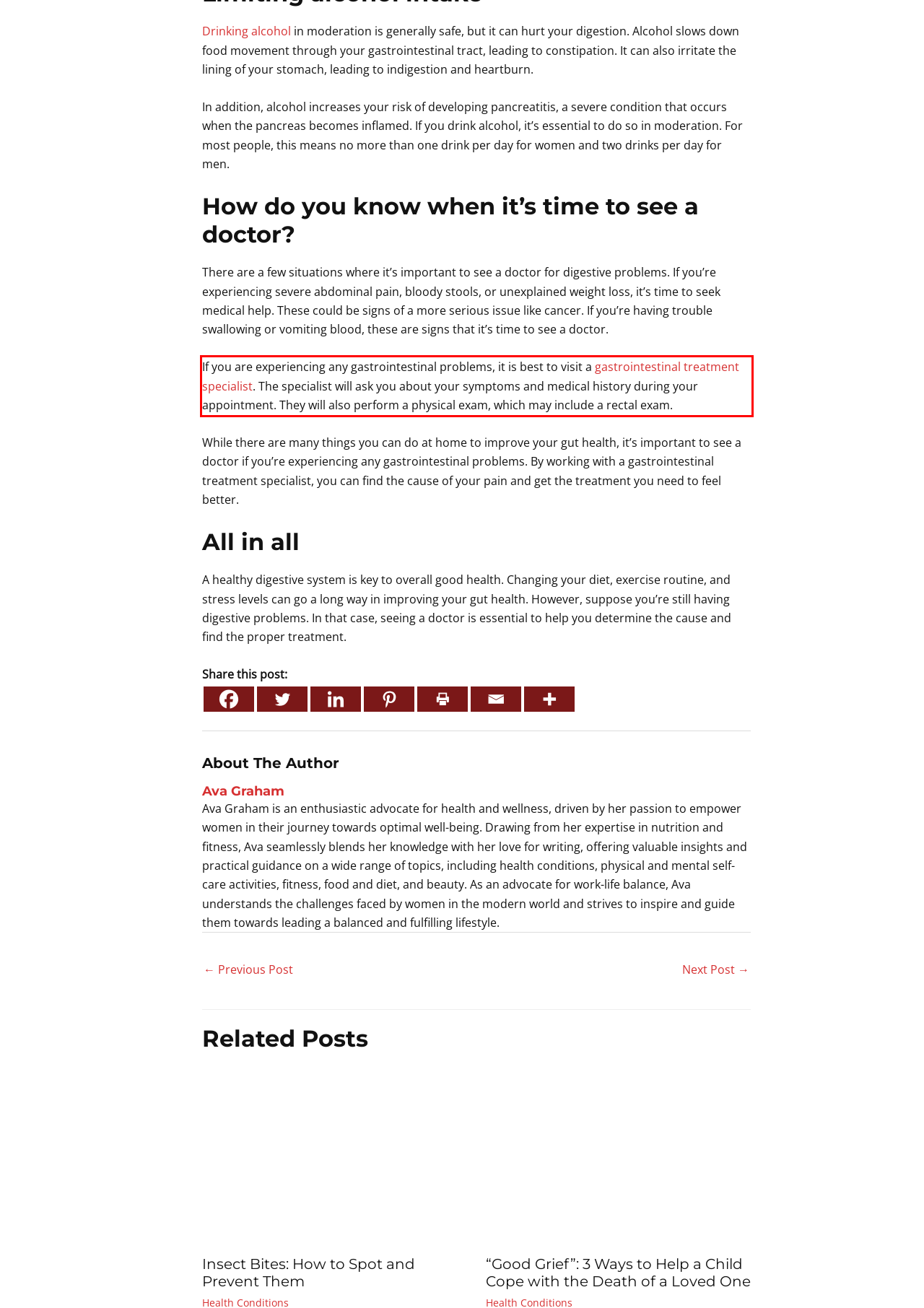Please identify and extract the text content from the UI element encased in a red bounding box on the provided webpage screenshot.

If you are experiencing any gastrointestinal problems, it is best to visit a gastrointestinal treatment specialist. The specialist will ask you about your symptoms and medical history during your appointment. They will also perform a physical exam, which may include a rectal exam.